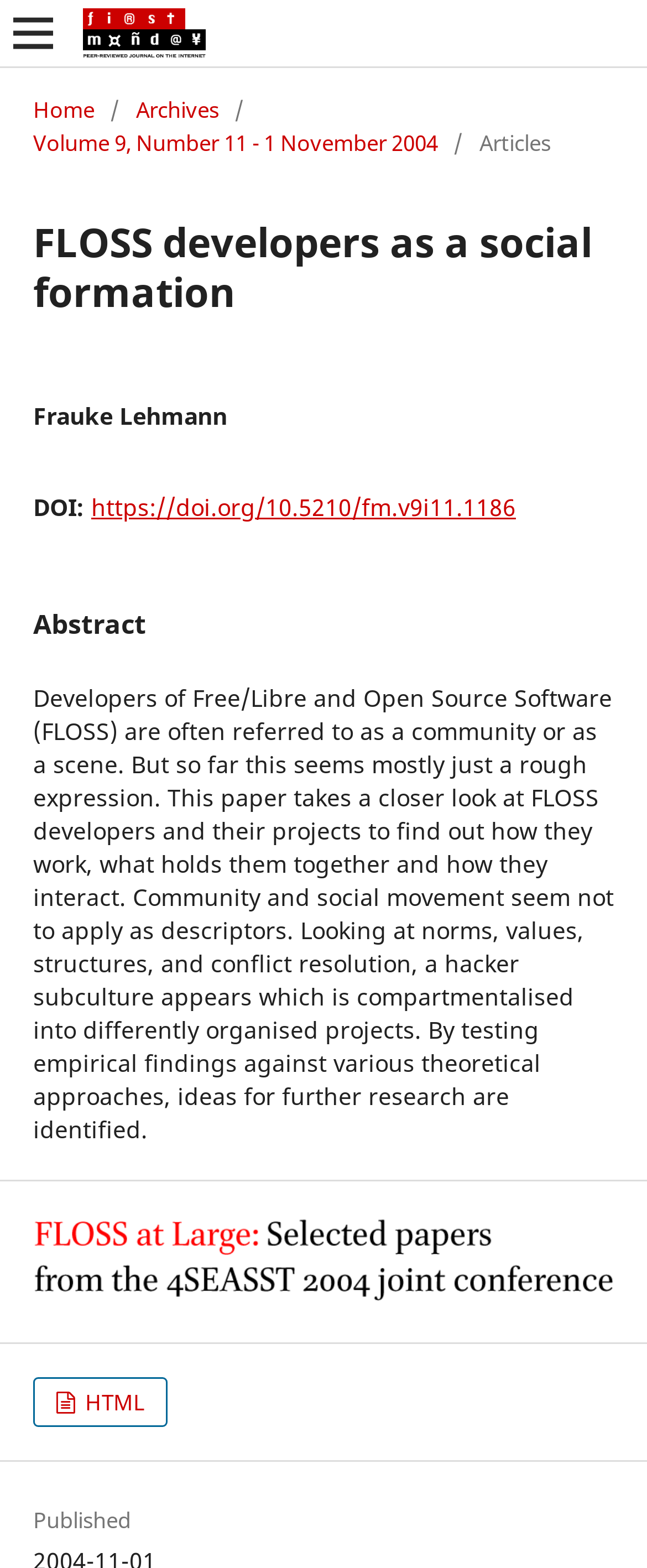What is the DOI of this paper?
Please ensure your answer is as detailed and informative as possible.

I found the DOI by looking at the link element that appears below the 'DOI:' heading, which points to the specified URL.